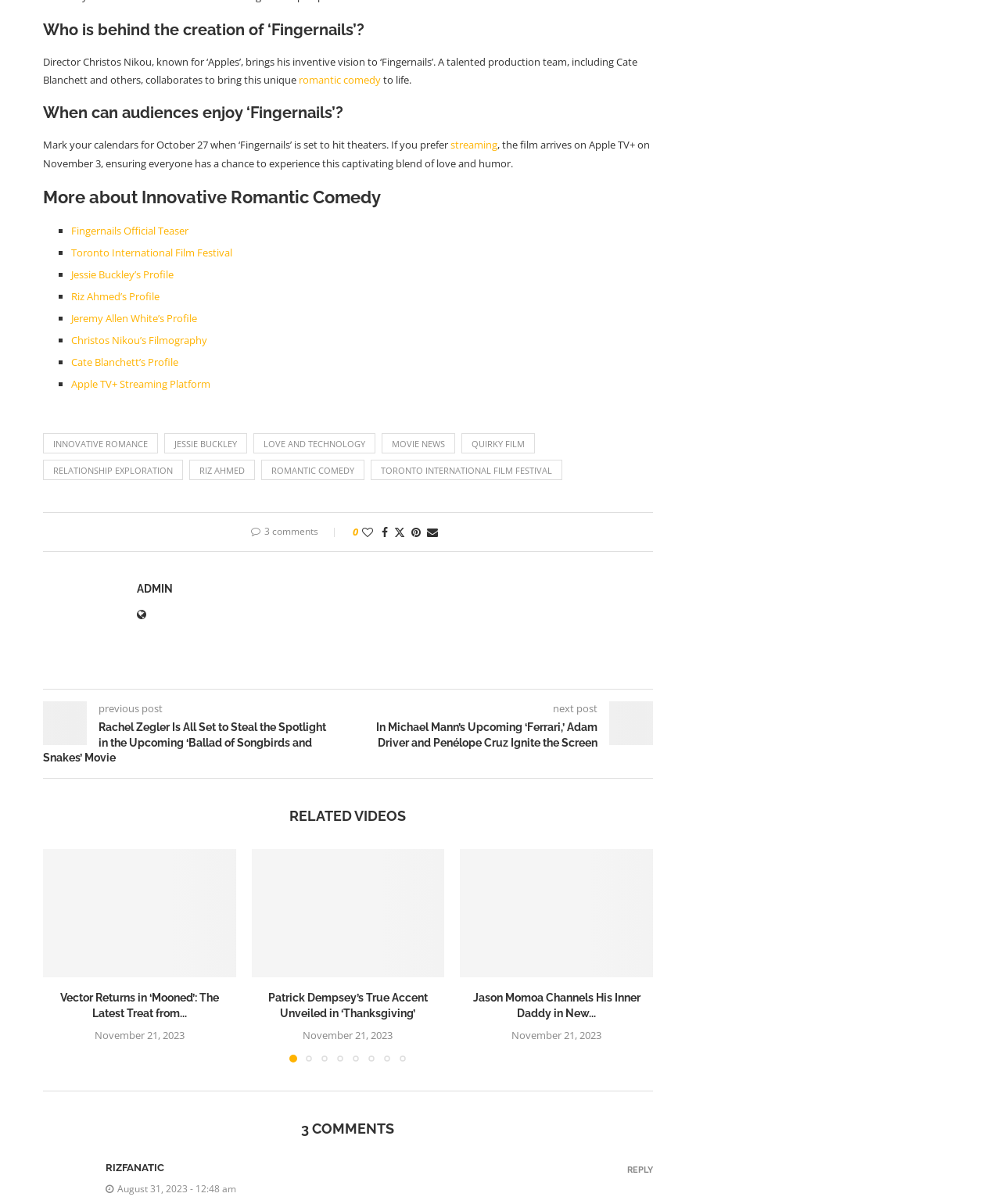What is the release date of the movie 'Fingernails'?
With the help of the image, please provide a detailed response to the question.

The release date of the movie 'Fingernails' can be found in the section 'When can audiences enjoy ‘Fingernails’?' which states 'Mark your calendars for October 27 when ‘Fingernails’ is set to hit theaters.'